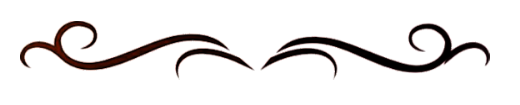Give a detailed account of everything present in the image.

This elegant decorative graphic features ornate scrollwork that is beautifully designed to frame content. The artwork showcases a series of flowing curves and swirls, creating a sense of movement and sophistication. Perfect for wedding invitations, announcements, or any formal materials, this intricate design adds a touch of romance and charm, complementing the themes of love and celebration. Its artistic flair enhances the visual appeal, making it an ideal choice for occasions that prioritize aesthetic detail and elegance.